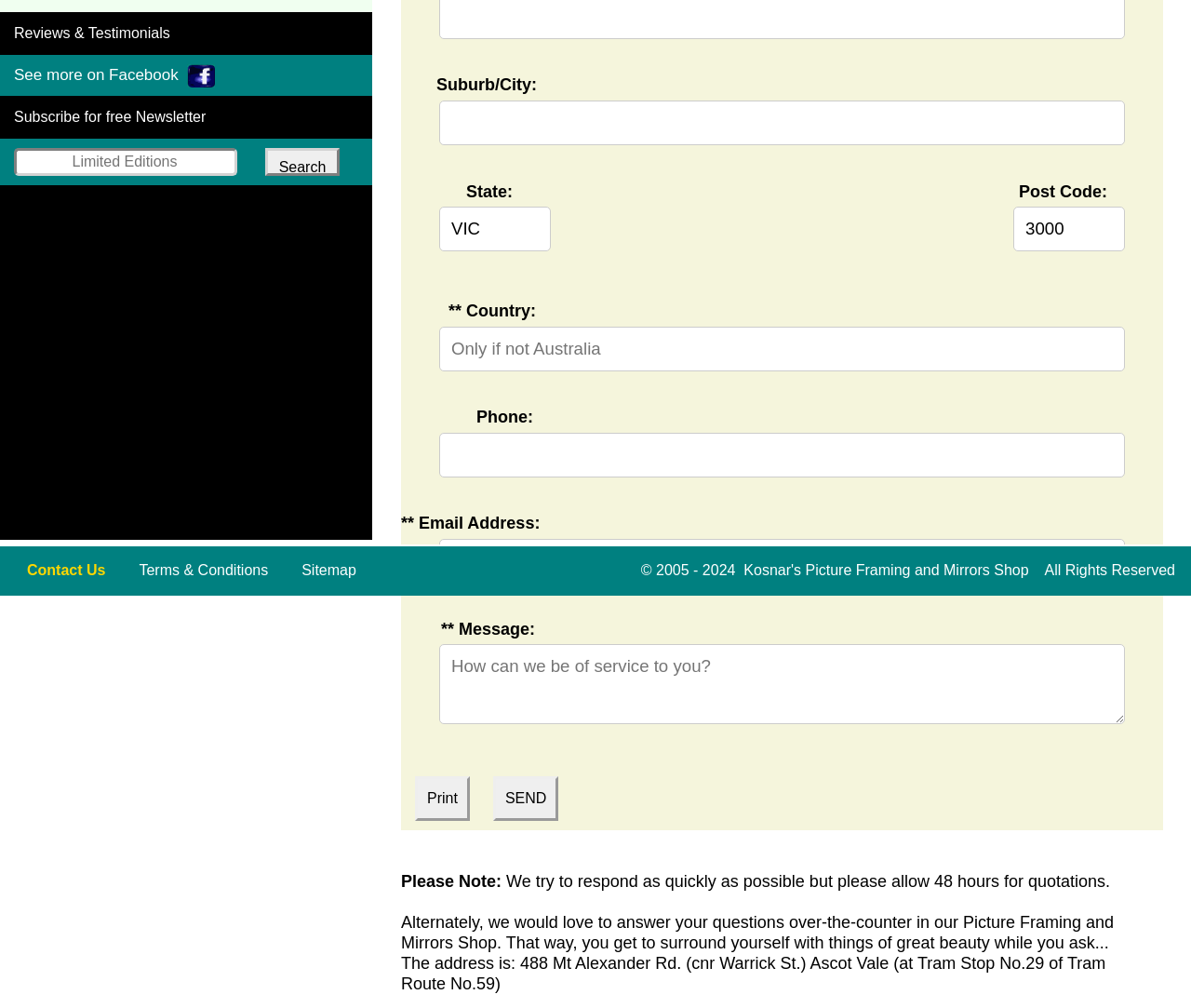Please find the bounding box for the UI component described as follows: "Subscribe for free Newsletter".

[0.0, 0.095, 0.312, 0.138]